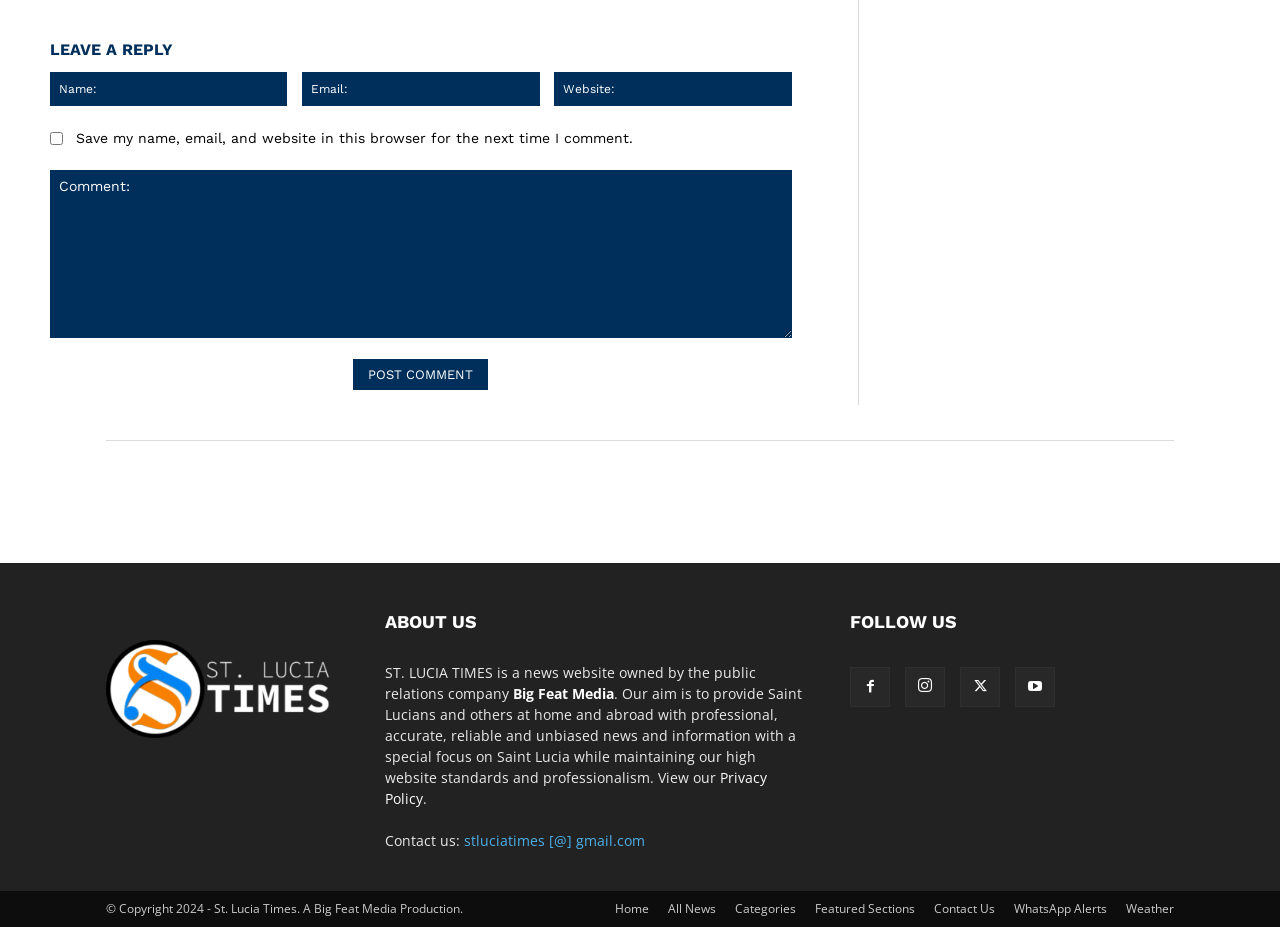Identify the bounding box coordinates of the section to be clicked to complete the task described by the following instruction: "Search for something". The coordinates should be four float numbers between 0 and 1, formatted as [left, top, right, bottom].

None